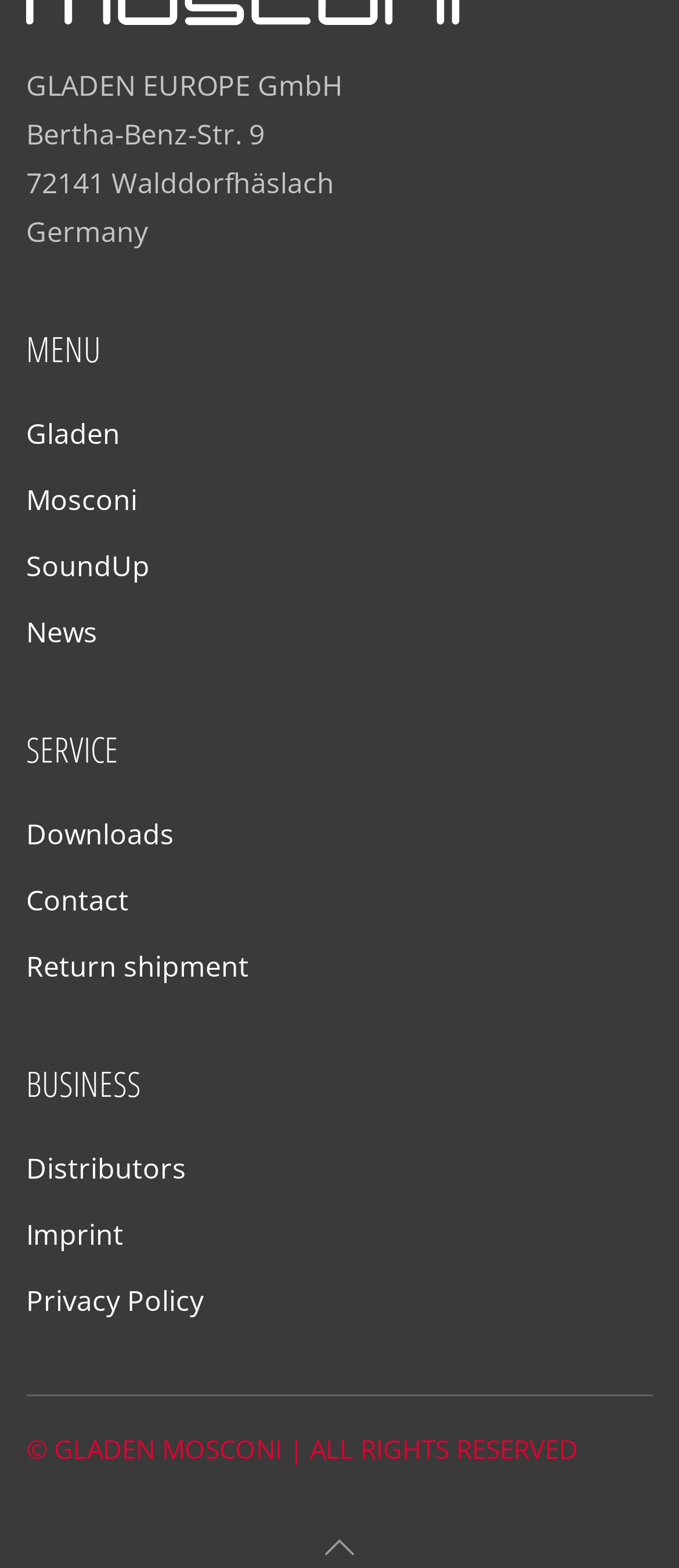Bounding box coordinates are specified in the format (top-left x, top-left y, bottom-right x, bottom-right y). All values are floating point numbers bounded between 0 and 1. Please provide the bounding box coordinate of the region this sentence describes: News

[0.038, 0.388, 0.962, 0.419]